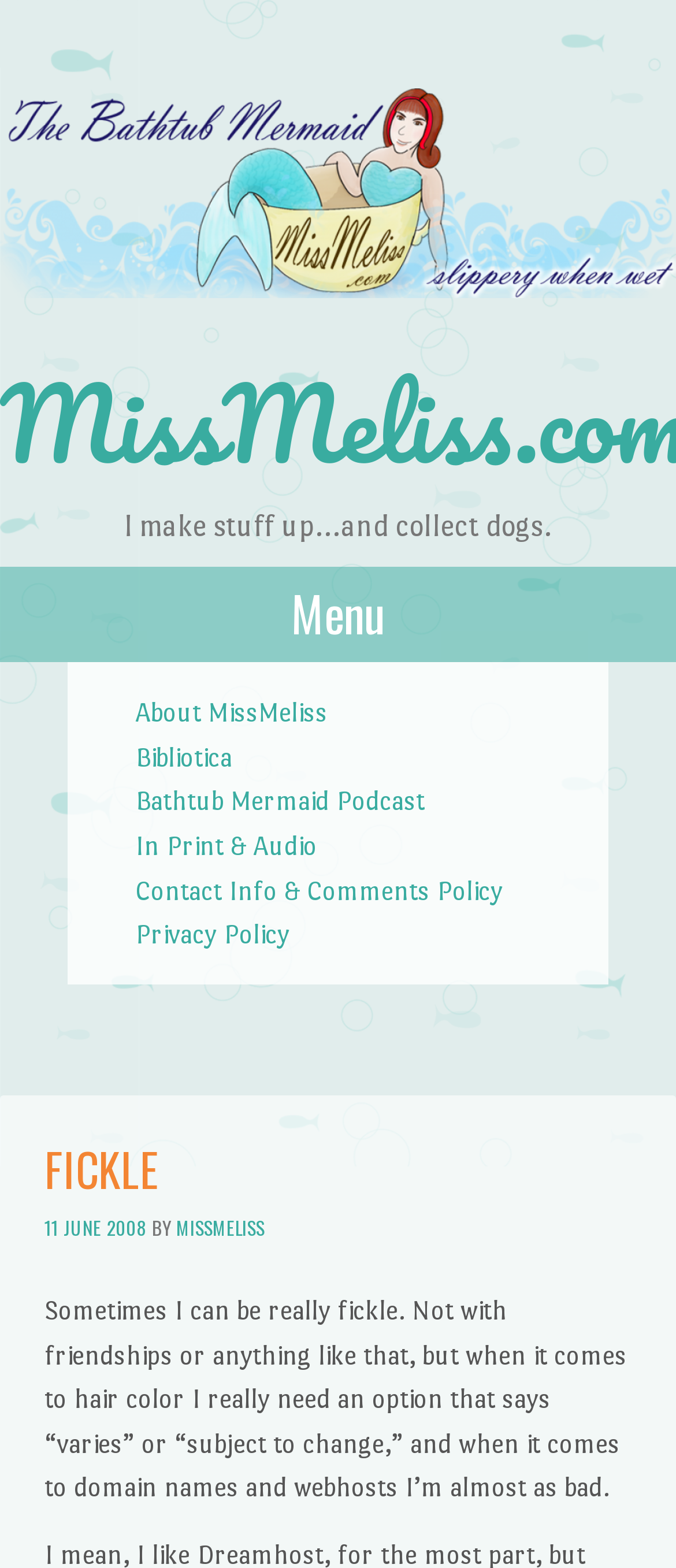What is the name of the website?
Please respond to the question thoroughly and include all relevant details.

The name of the website can be found in the top-left corner of the webpage, where it says 'MissMeliss.com' in a heading element.